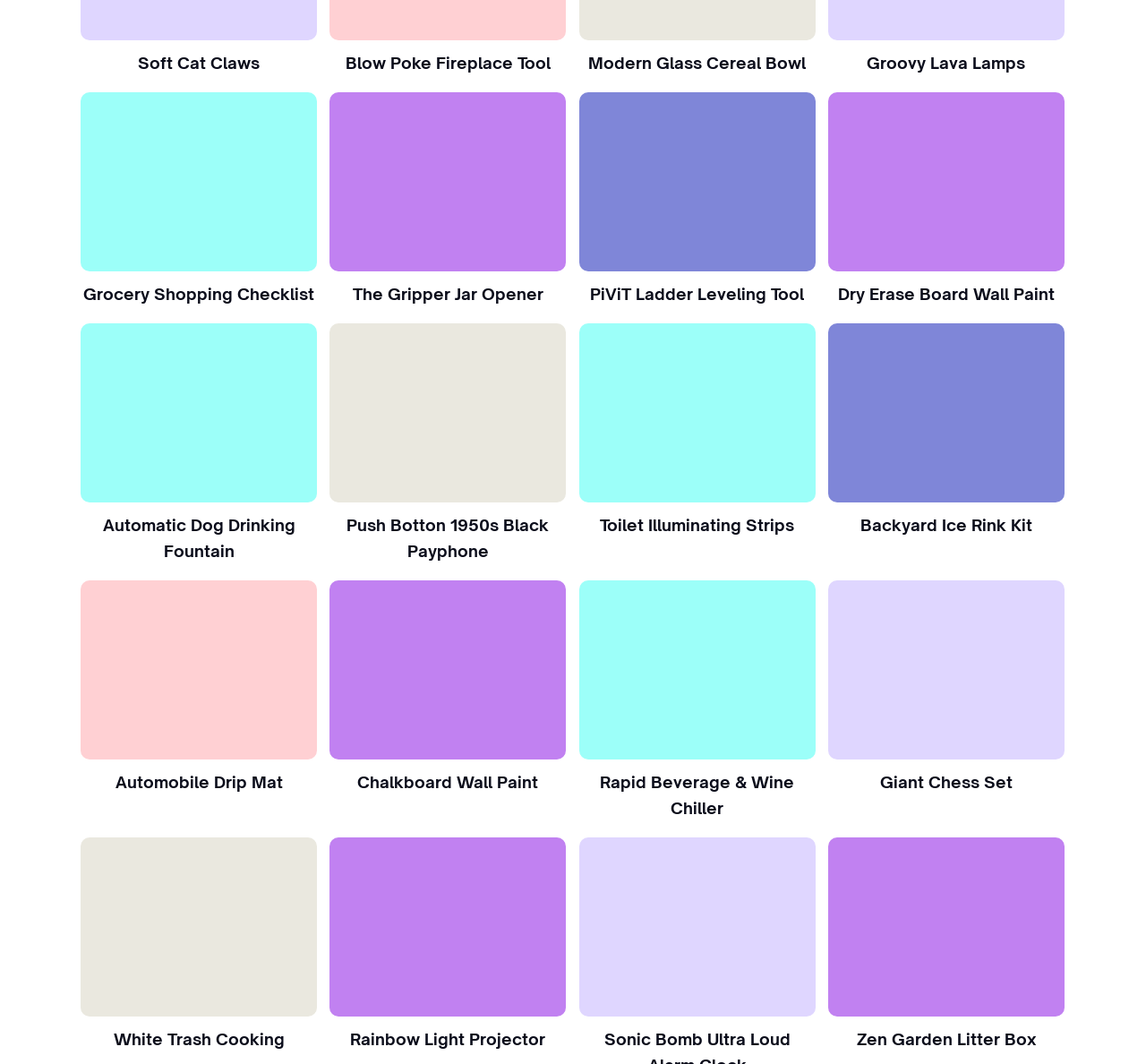What is the first gift idea on the webpage?
Using the image as a reference, give an elaborate response to the question.

The first gift idea on the webpage is 'Soft Cat Claws' which is a link with a heading of the same name, located at the top left of the webpage with a bounding box of [0.12, 0.048, 0.227, 0.069].